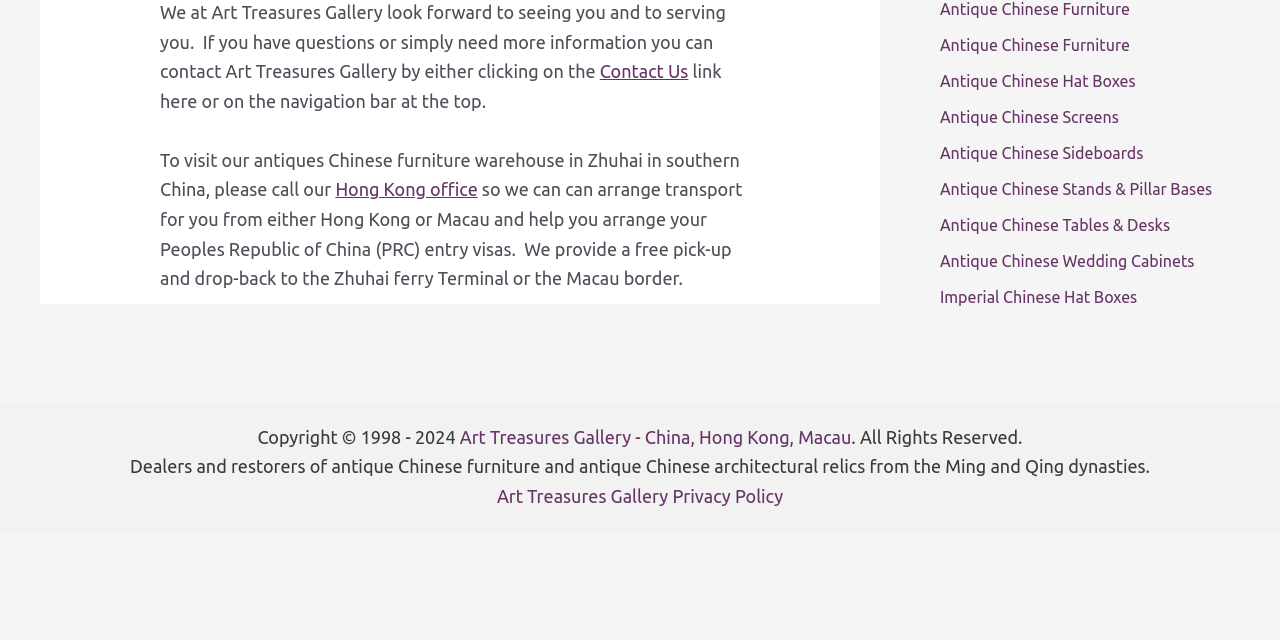Determine the bounding box for the UI element described here: "Antique Chinese Tables & Desks".

[0.734, 0.337, 0.914, 0.365]